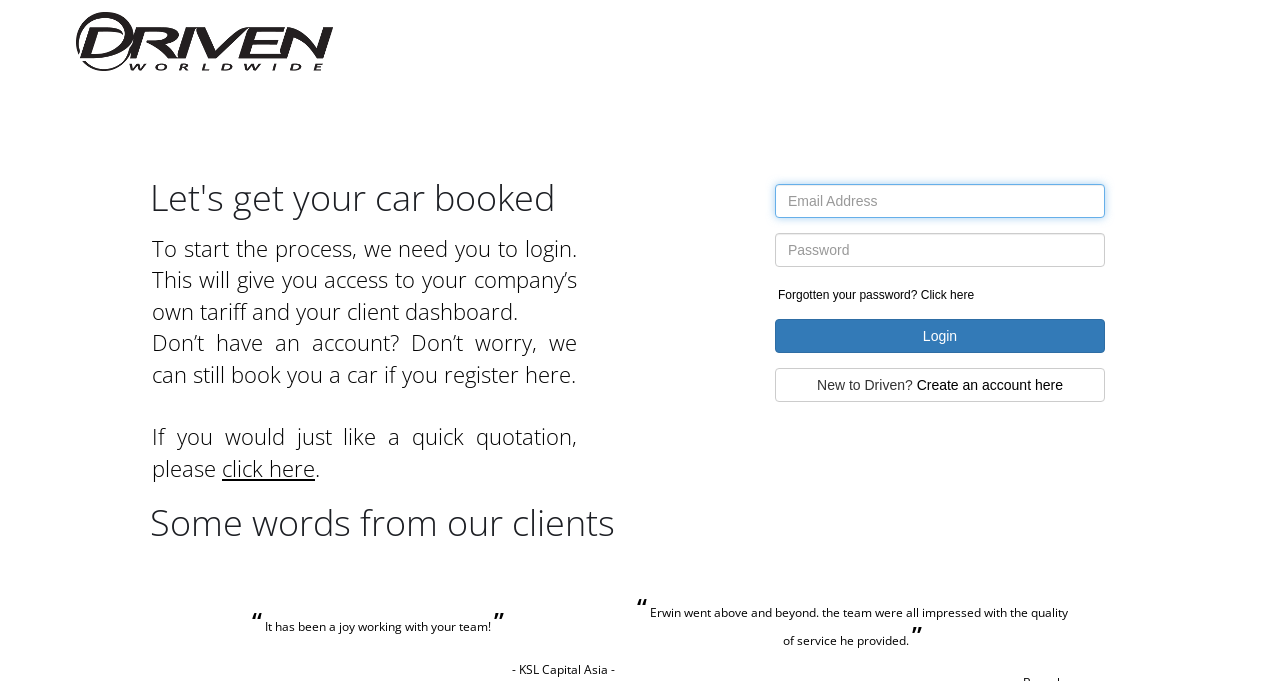What is the company name displayed on the header?
Please look at the screenshot and answer using one word or phrase.

Driven Worldwide